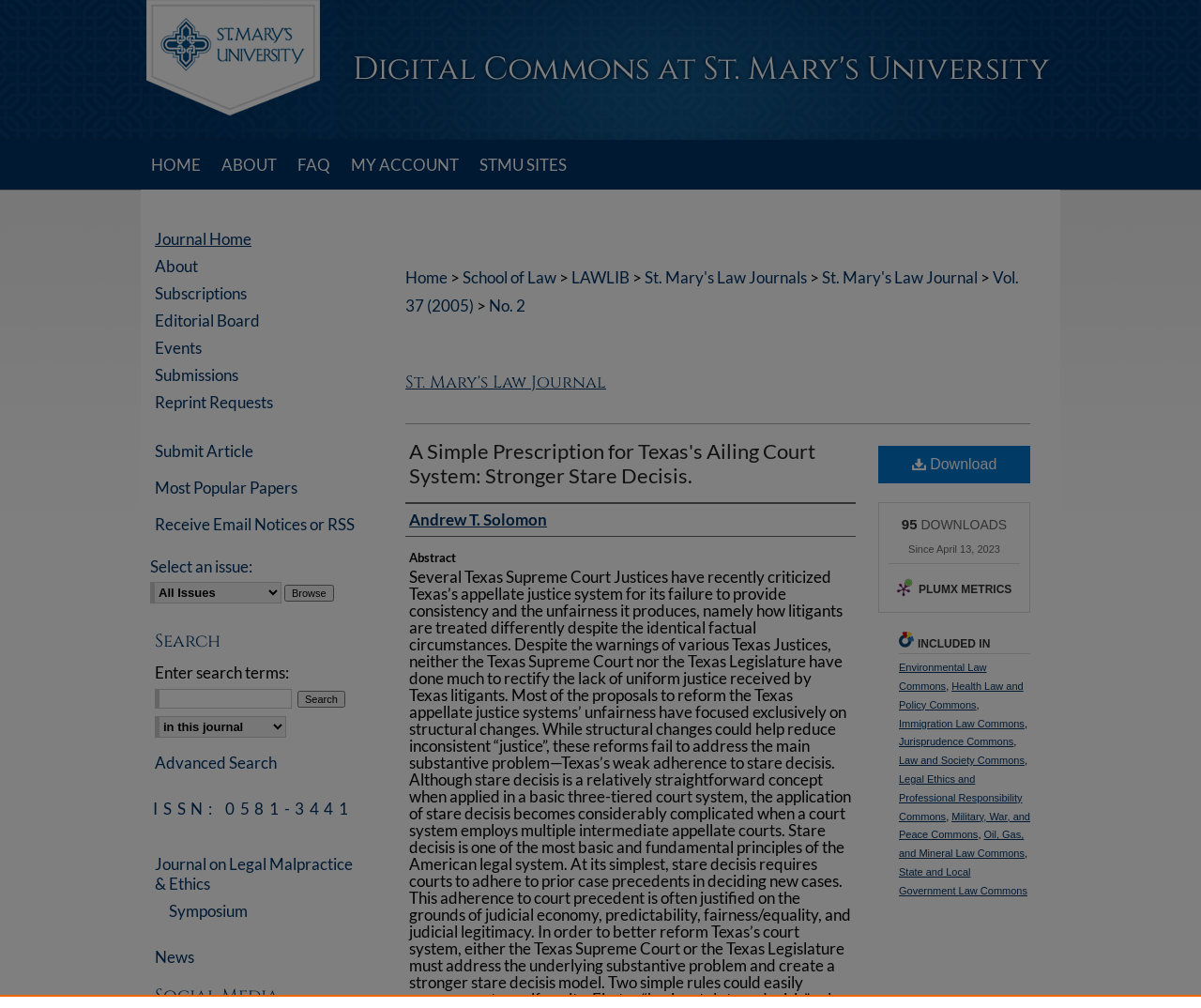Determine and generate the text content of the webpage's headline.

St. Mary's Law Journal